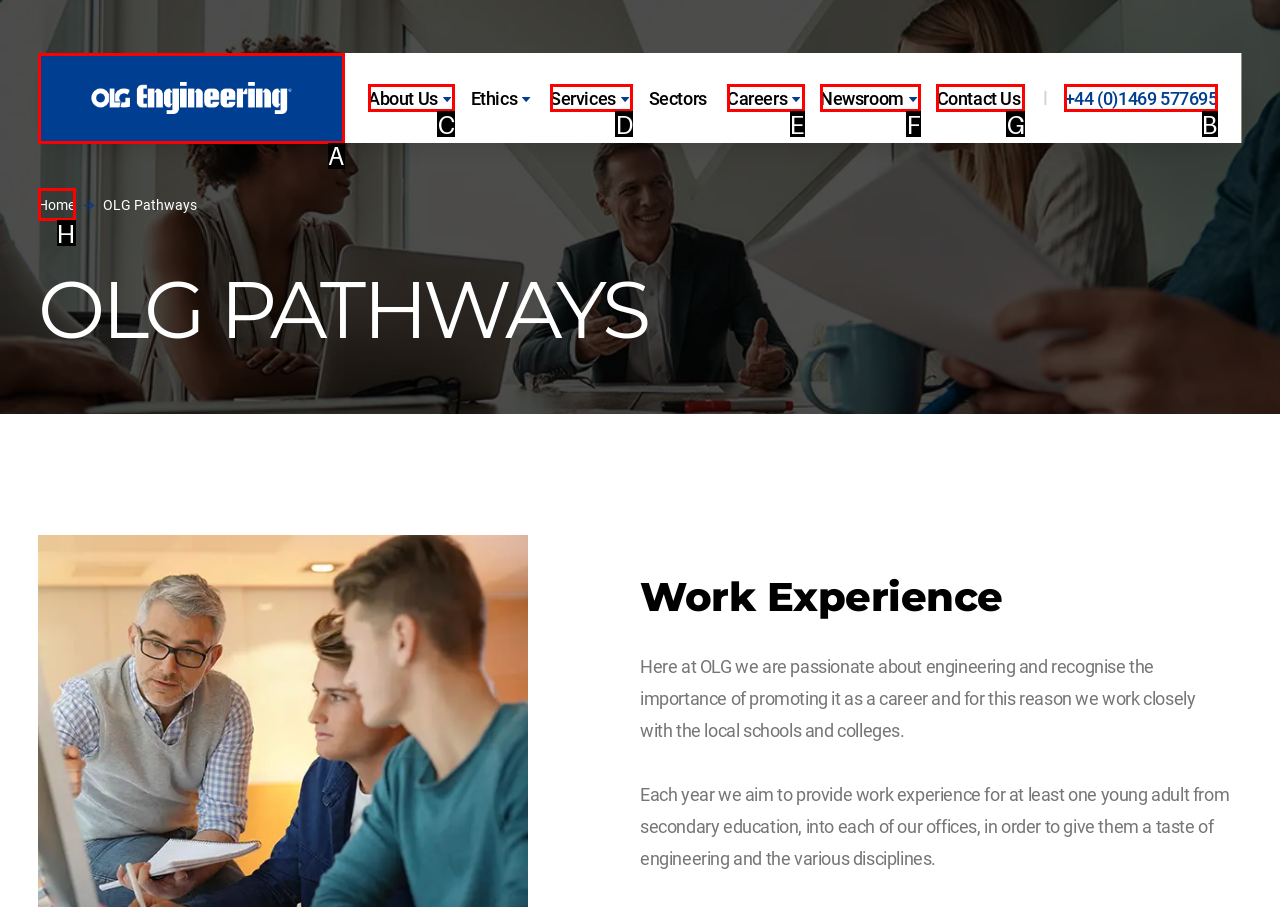To achieve the task: call the office, which HTML element do you need to click?
Respond with the letter of the correct option from the given choices.

B